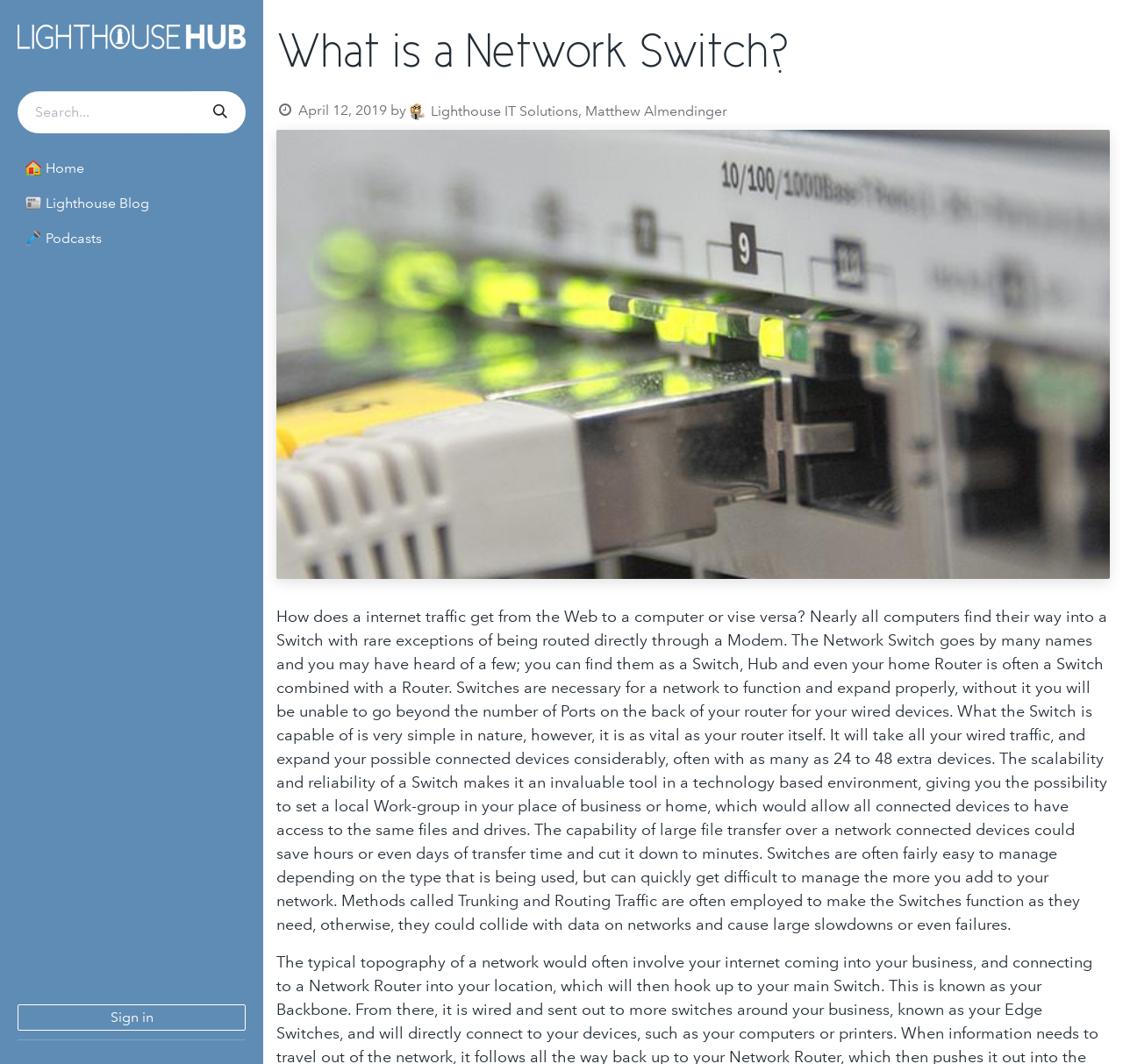What is the purpose of a Switch in a network?
Identify the answer in the screenshot and reply with a single word or phrase.

To expand and function properly